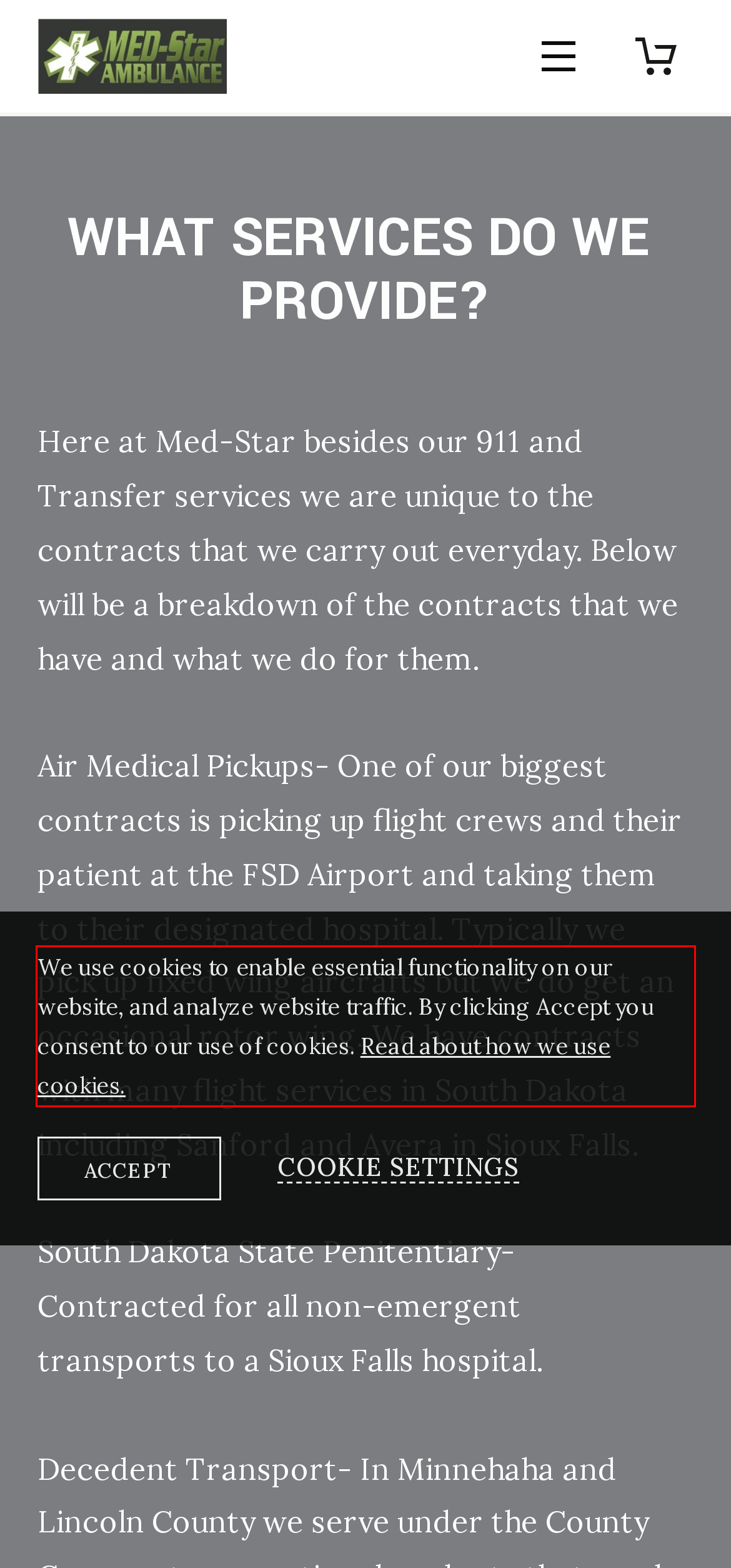Examine the webpage screenshot and use OCR to recognize and output the text within the red bounding box.

We use cookies to enable essential functionality on our website, and analyze website traffic. By clicking Accept you consent to our use of cookies. Read about how we use cookies.